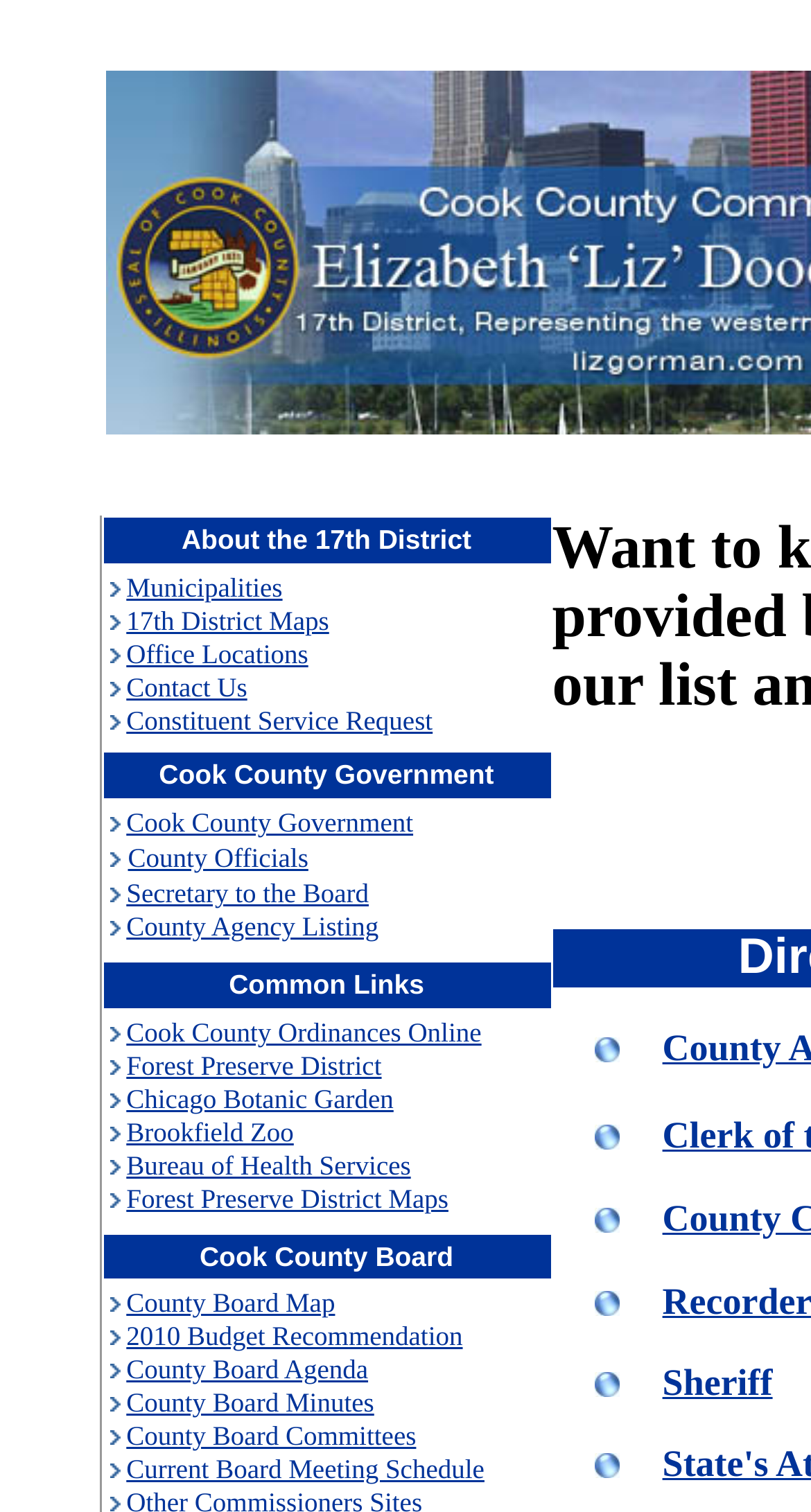How many grid cells are in the 'Cook County Board' section?
We need a detailed and meticulous answer to the question.

I counted the number of 'gridcell' elements in the 'Cook County Board' section, and there is only 1.